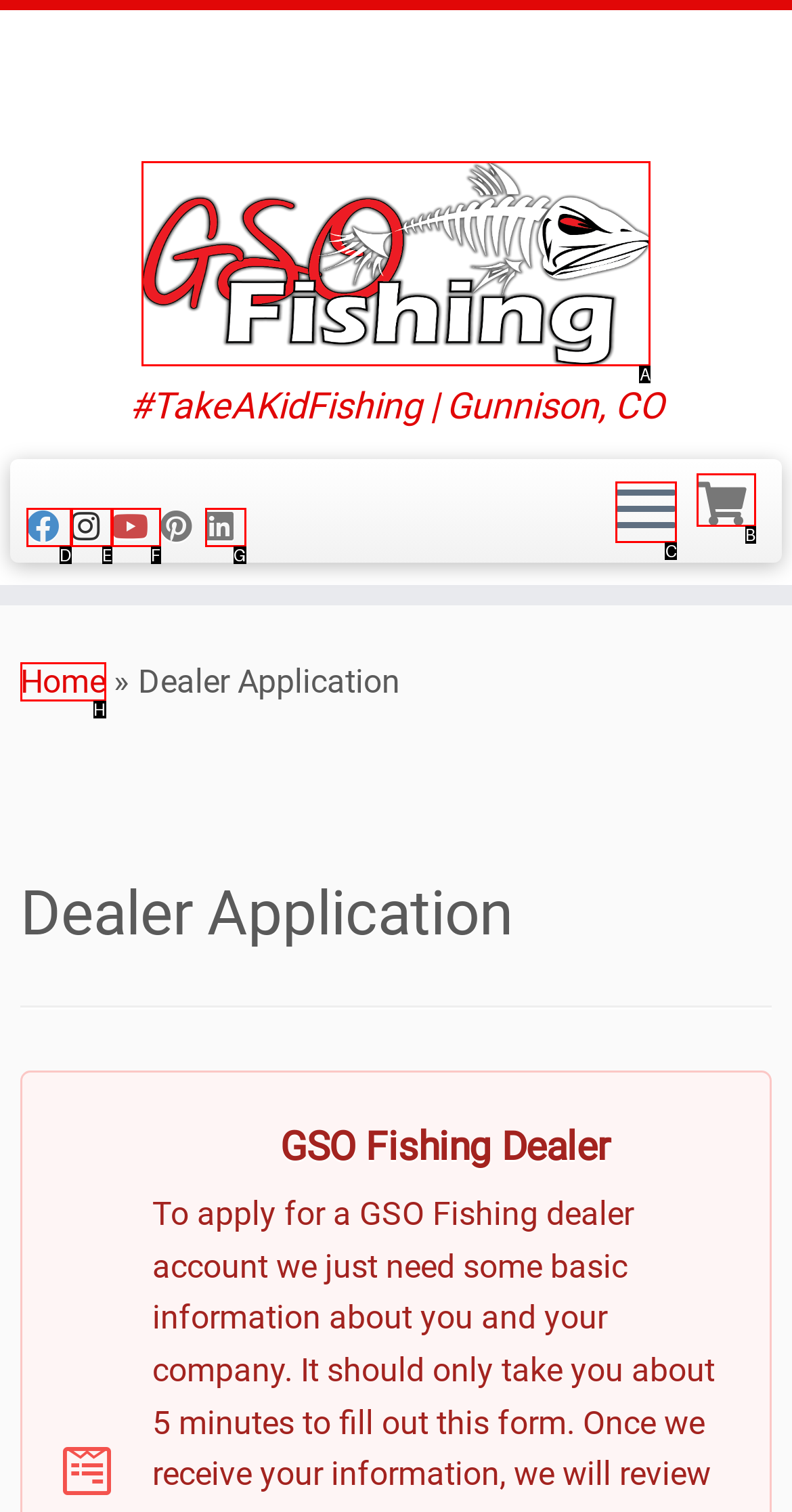Tell me which UI element to click to fulfill the given task: Click on the GSO Fishing logo to go back home. Respond with the letter of the correct option directly.

A